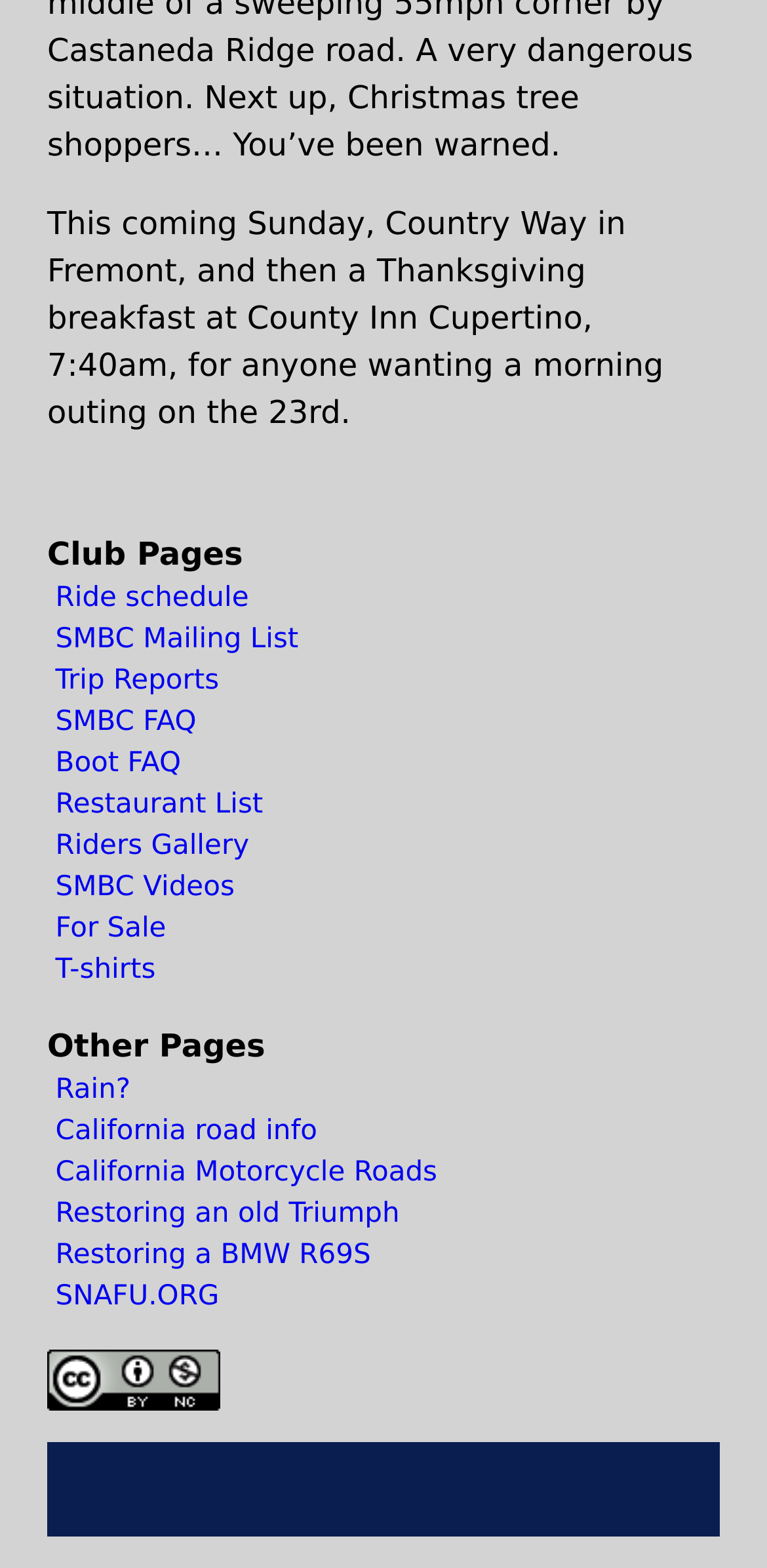What is the license mentioned on the webpage?
Look at the image and answer the question using a single word or phrase.

Creative Commons License